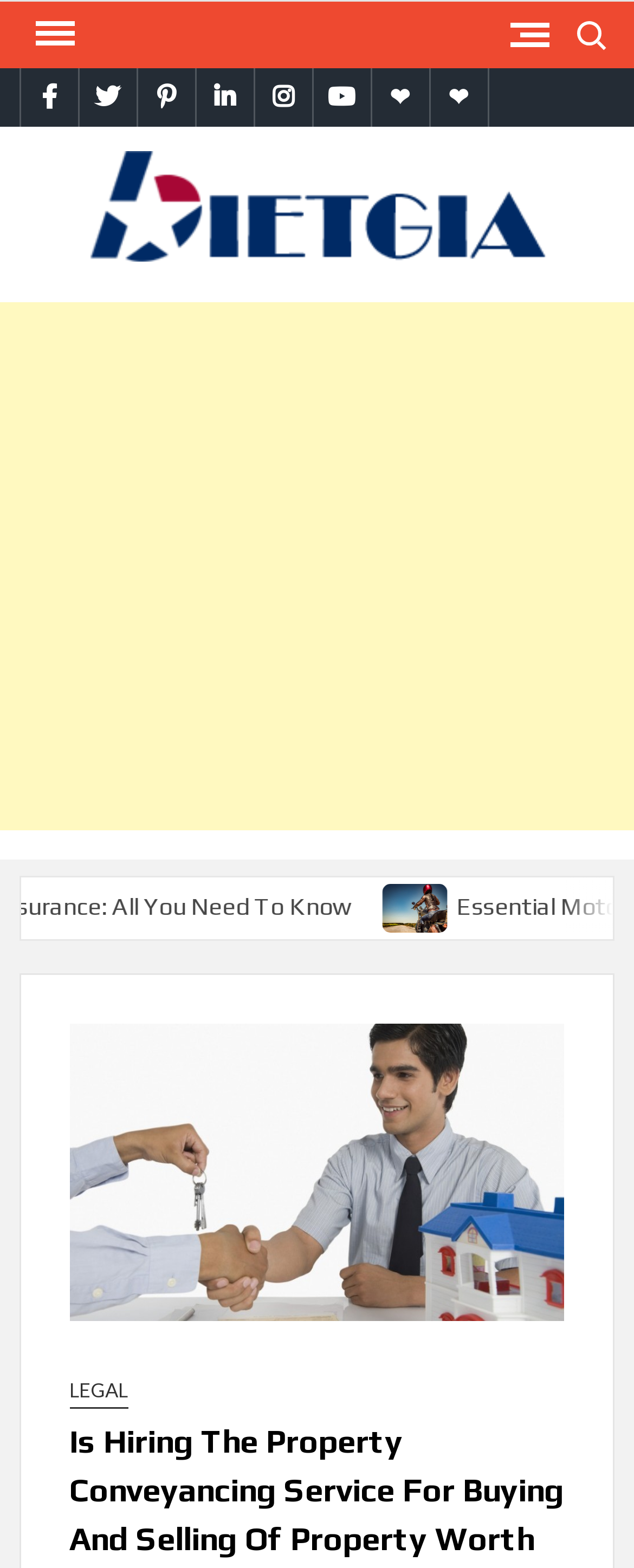What is the topic of the webpage?
Refer to the image and provide a one-word or short phrase answer.

Property Conveyancing Service